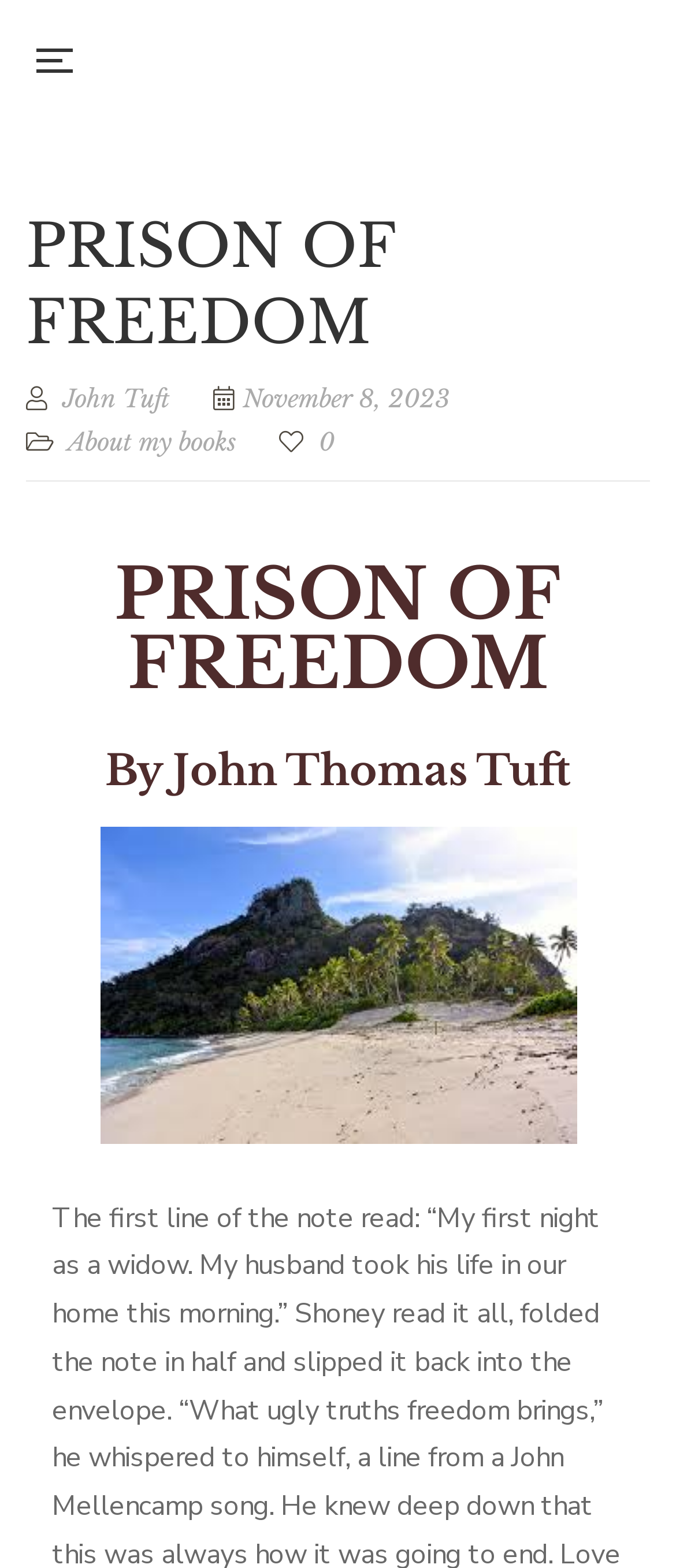Determine the bounding box coordinates of the UI element described by: "Theme by Tesseract".

None